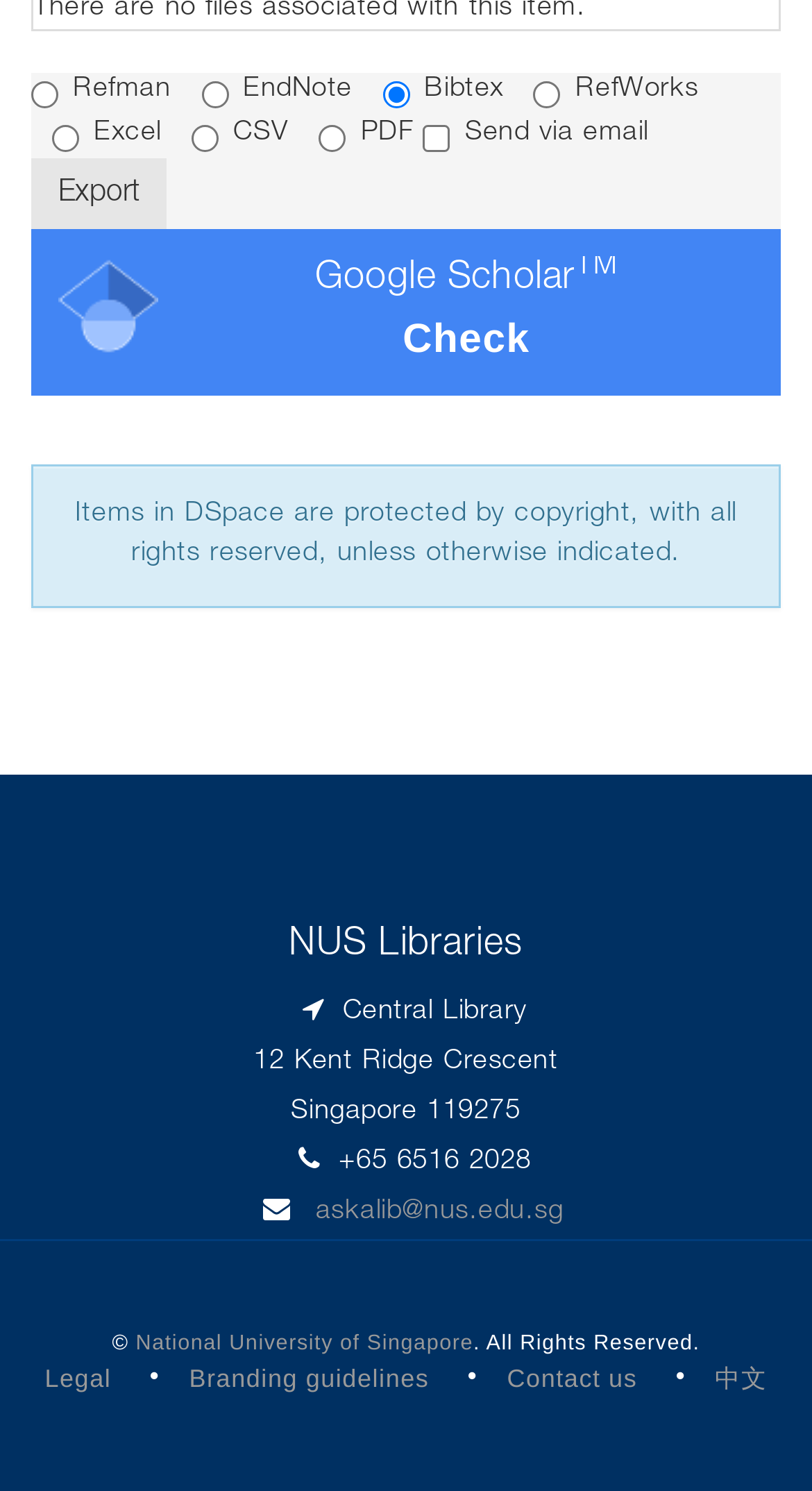Please specify the bounding box coordinates of the area that should be clicked to accomplish the following instruction: "Click Export". The coordinates should consist of four float numbers between 0 and 1, i.e., [left, top, right, bottom].

[0.038, 0.106, 0.205, 0.153]